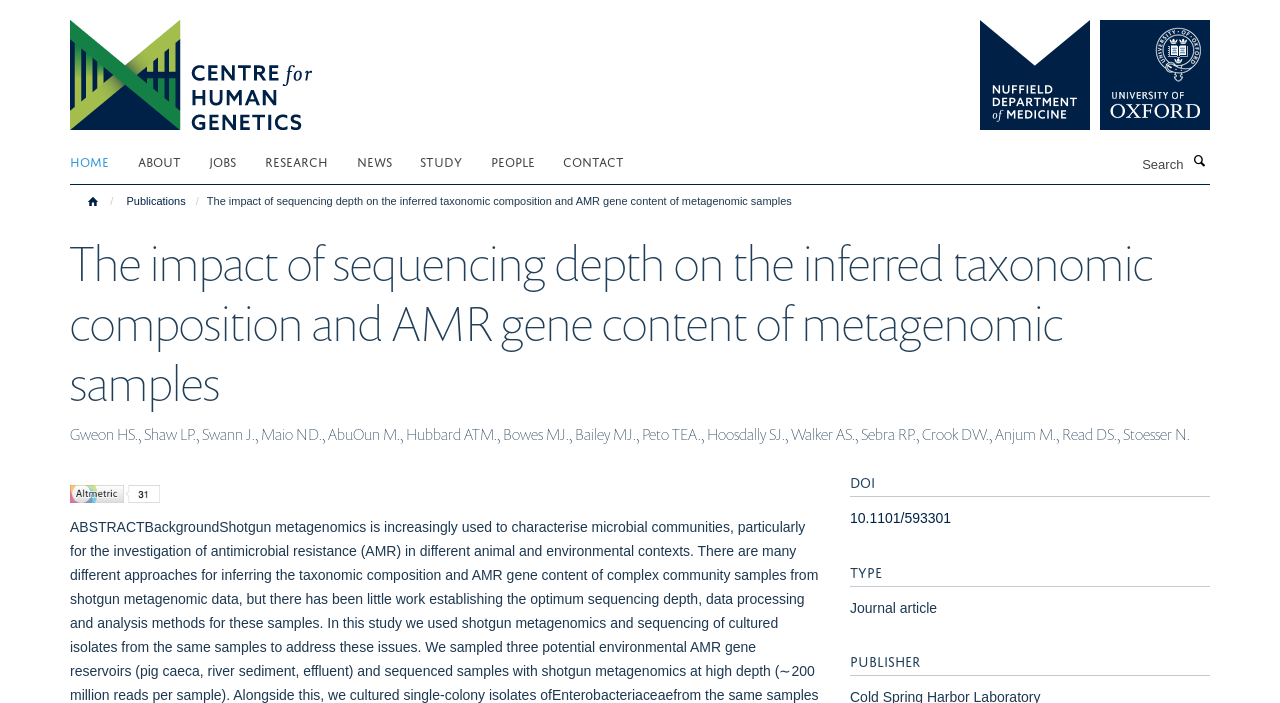Determine the bounding box for the UI element described here: "Study".

[0.328, 0.208, 0.381, 0.25]